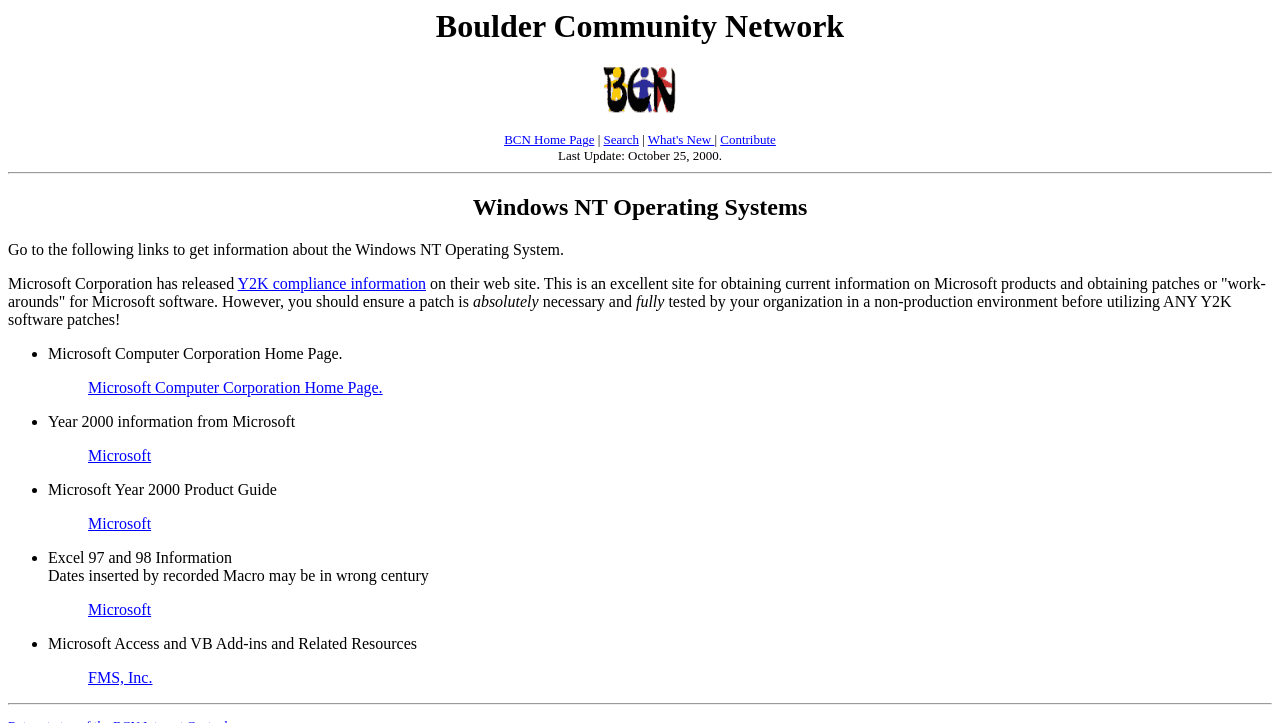Pinpoint the bounding box coordinates of the clickable area necessary to execute the following instruction: "Search". The coordinates should be given as four float numbers between 0 and 1, namely [left, top, right, bottom].

[0.472, 0.183, 0.499, 0.204]